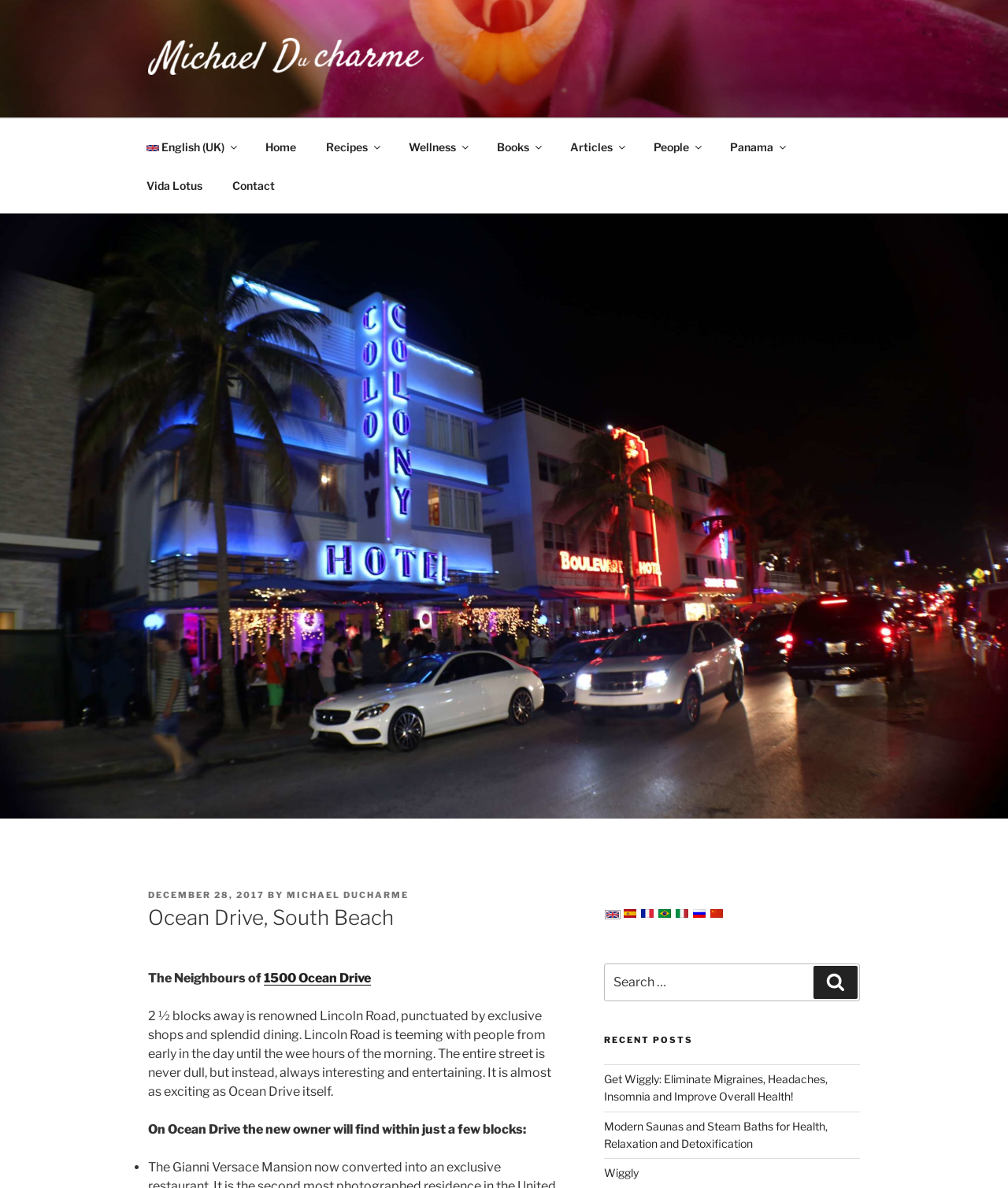Please determine the main heading text of this webpage.

Ocean Drive, South Beach